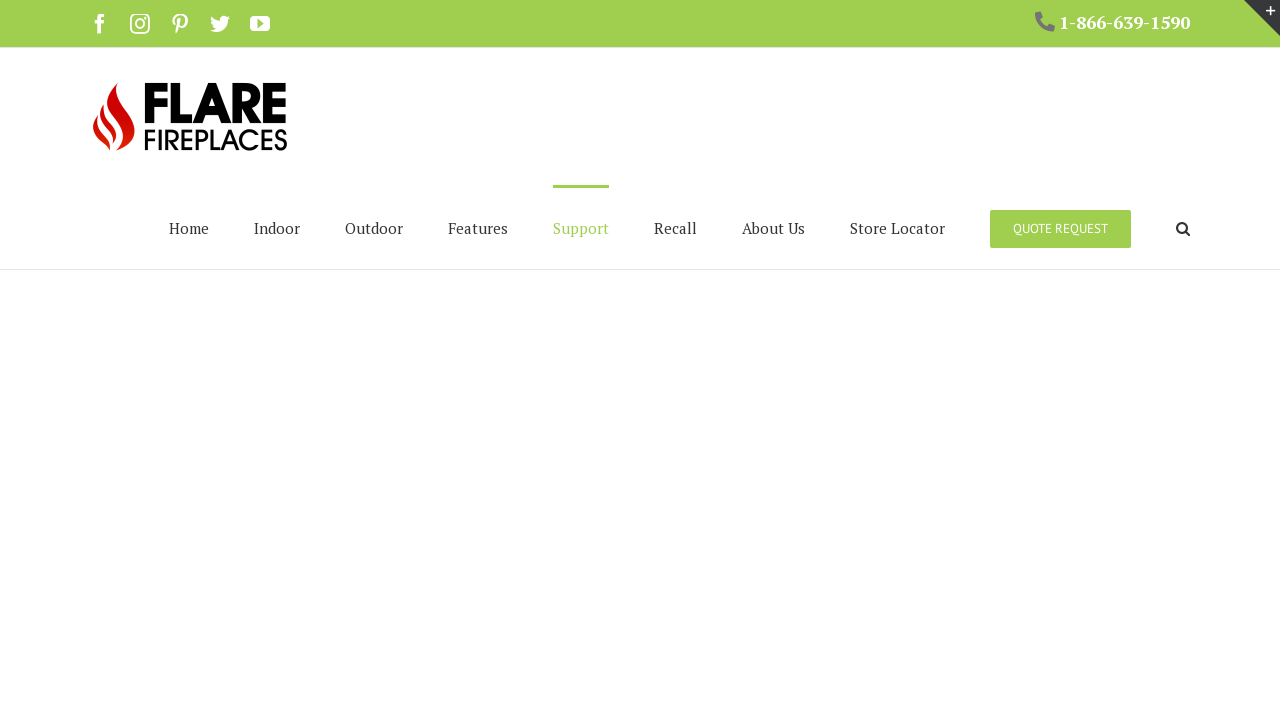Please find the bounding box coordinates in the format (top-left x, top-left y, bottom-right x, bottom-right y) for the given element description. Ensure the coordinates are floating point numbers between 0 and 1. Description: Store Locator

[0.664, 0.257, 0.738, 0.374]